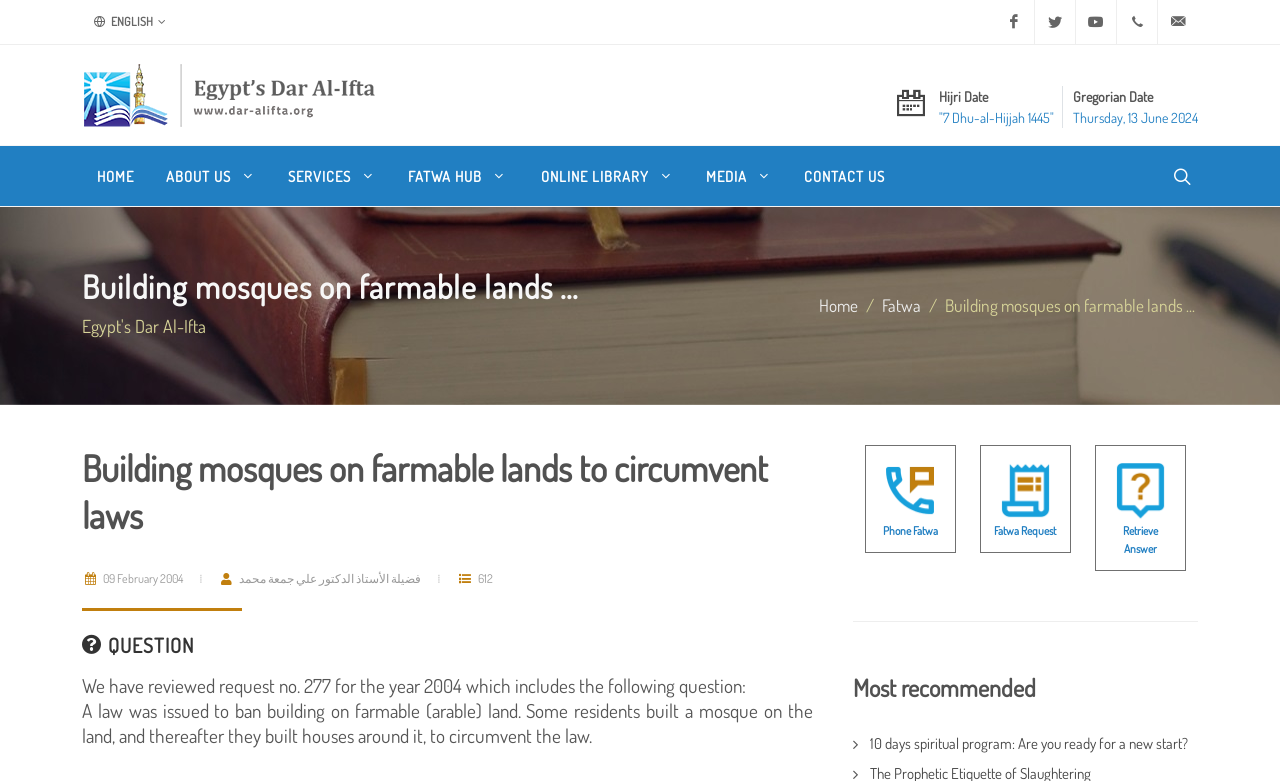Utilize the details in the image to give a detailed response to the question: What is the current Hijri date?

The current Hijri date can be found in the top-right corner of the webpage, where it is written as '7 Dhu-al-Hijjah 1445' next to the Gregorian date.